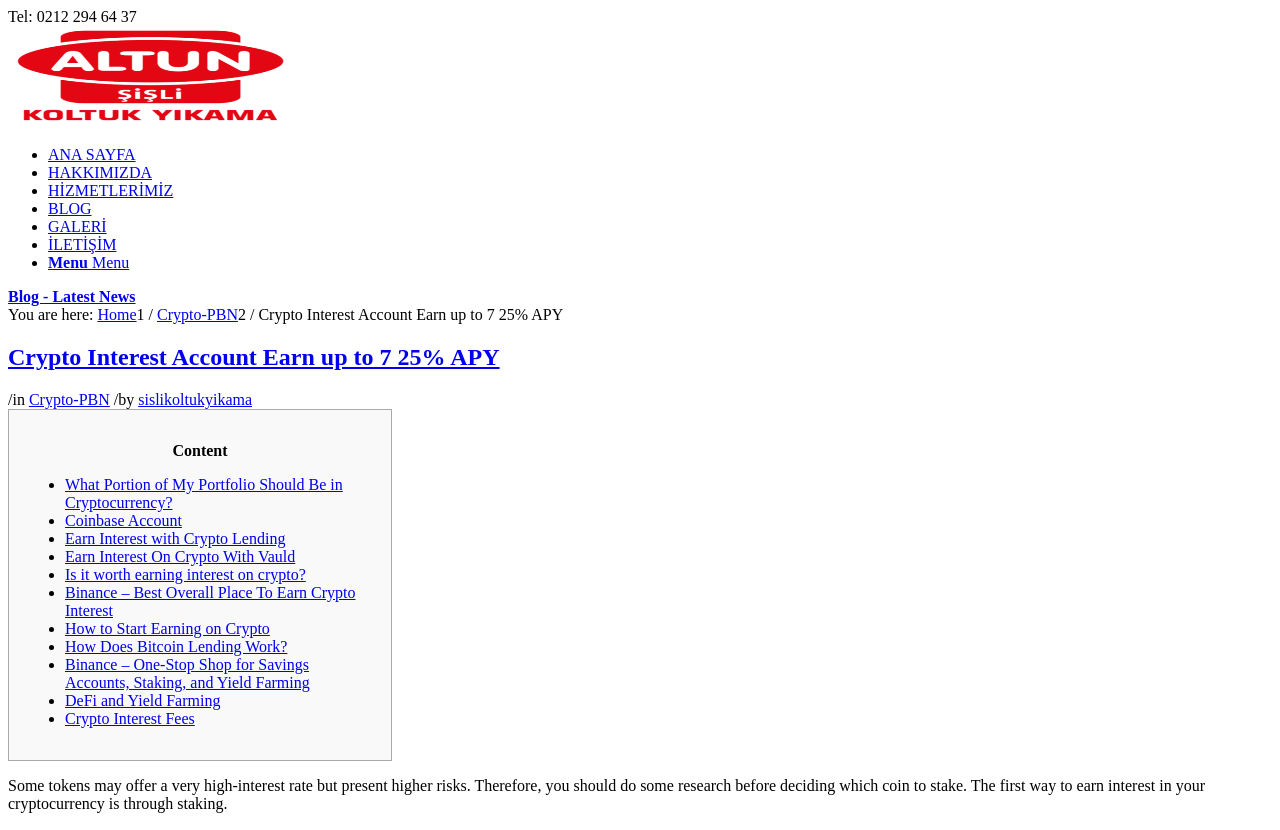What is the phone number at the top of the page?
Please elaborate on the answer to the question with detailed information.

I found the phone number by looking at the top of the page, where I saw a static text element with the content 'Tel: 0212 294 64 37'.